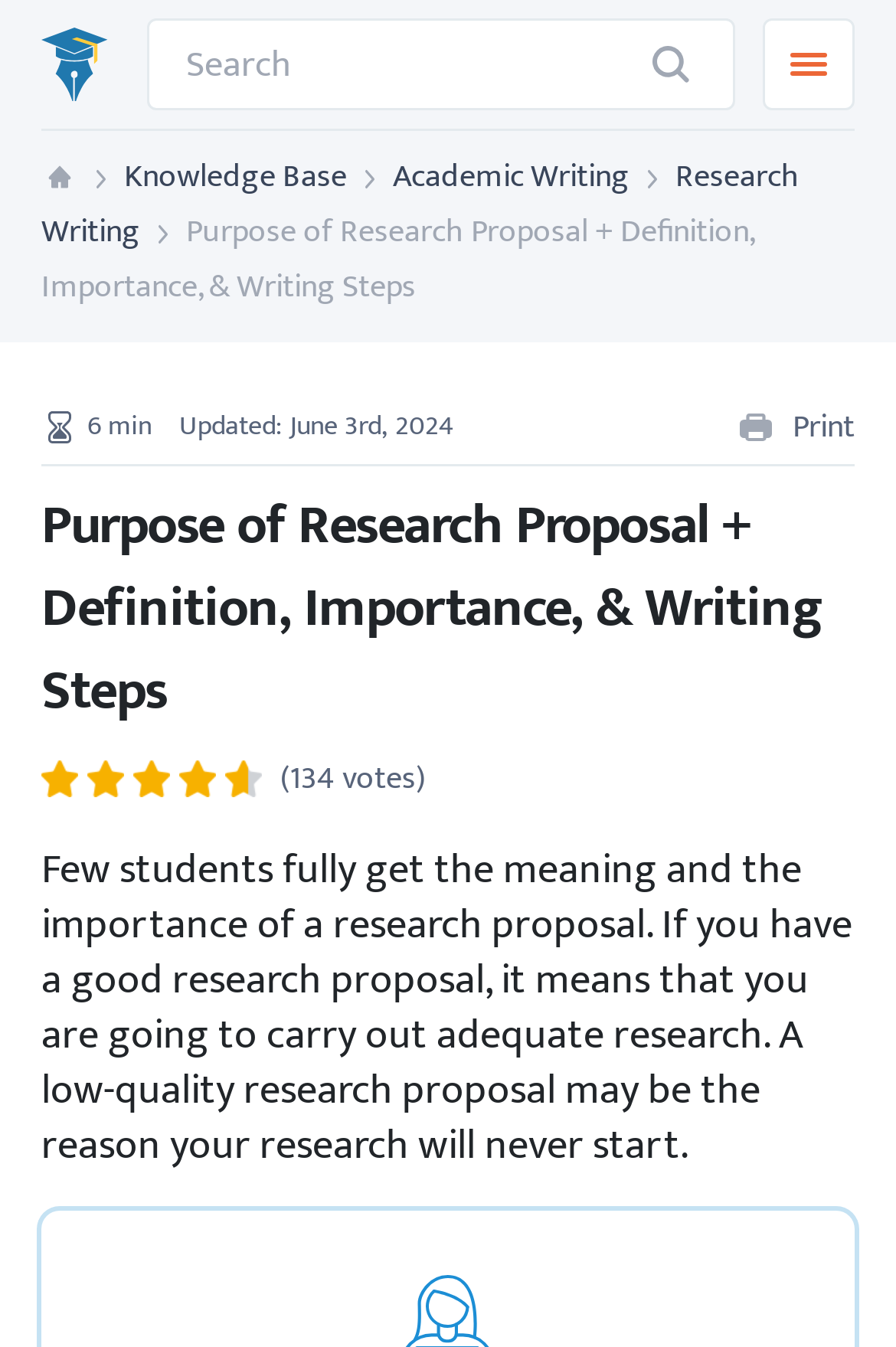What is the purpose of the search box?
Refer to the image and offer an in-depth and detailed answer to the question.

The search box is located at the top of the webpage, and it has a placeholder text 'Search for:' and a search button. This suggests that the purpose of the search box is to allow users to search for specific content within the website.